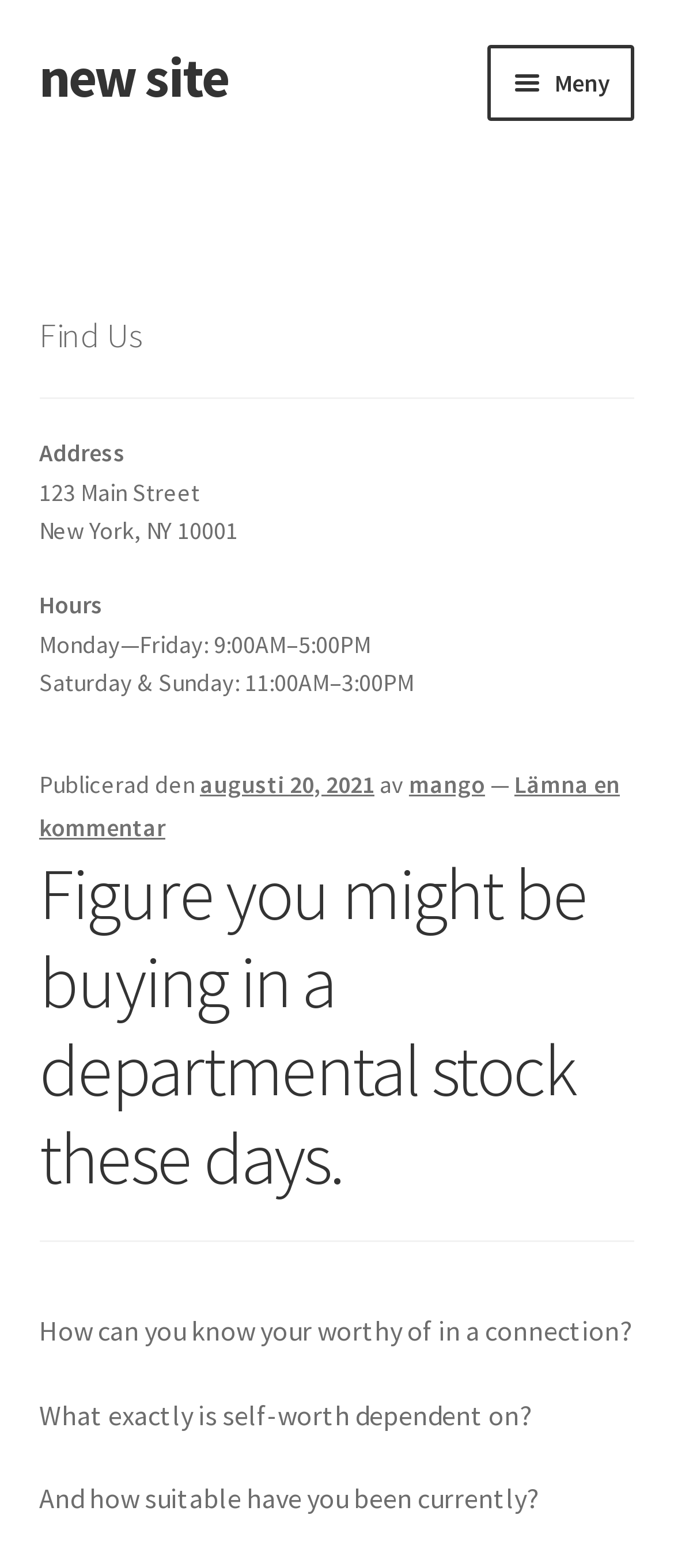What are the hours of operation on Saturday and Sunday?
Provide an in-depth answer to the question, covering all aspects.

I found the hours of operation by looking at the 'Hours' section, which lists the hours for Monday to Friday and Saturday and Sunday. The hours for Saturday and Sunday are 11:00AM–3:00PM.